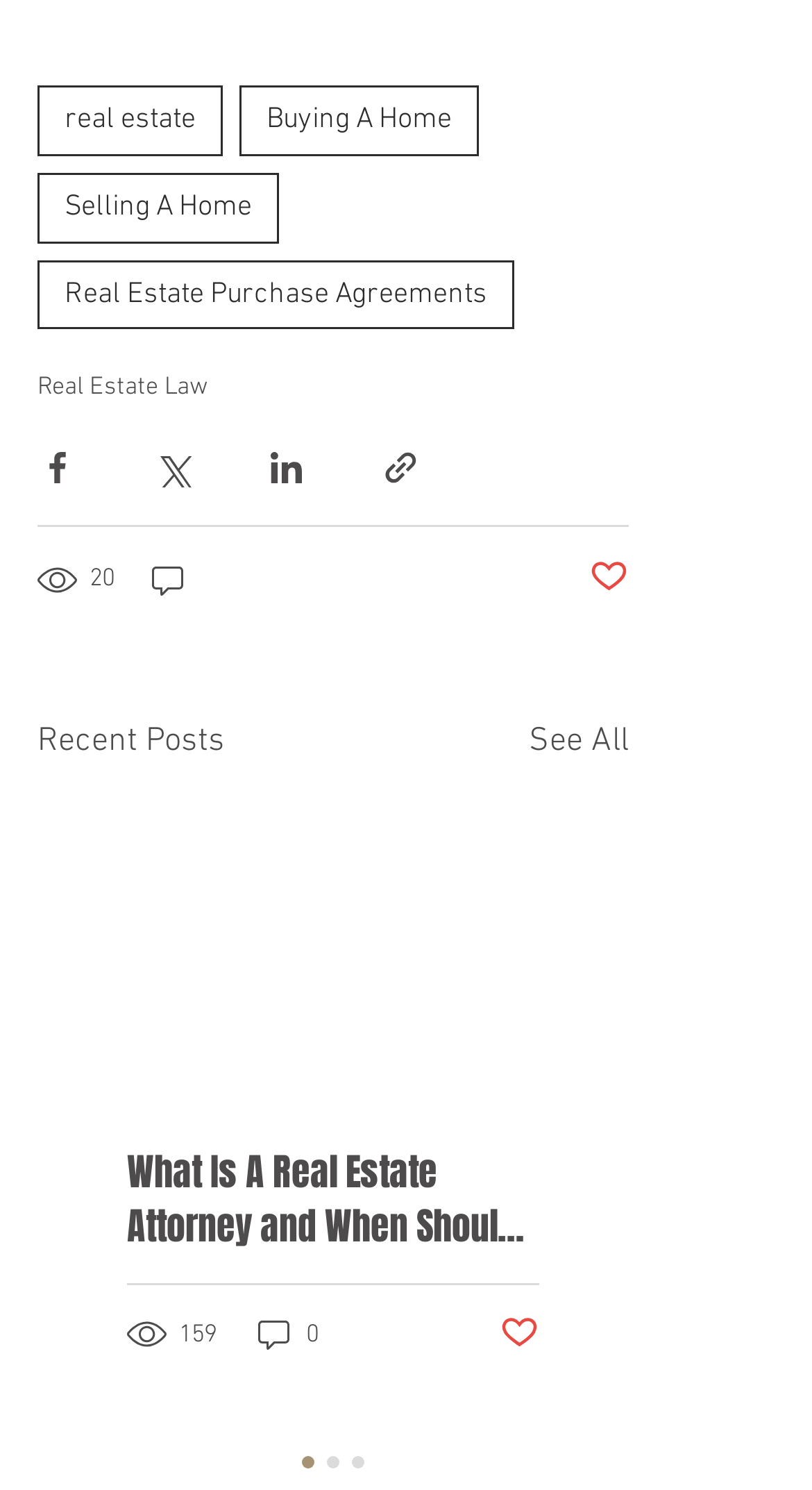Can you pinpoint the bounding box coordinates for the clickable element required for this instruction: "Share via Facebook"? The coordinates should be four float numbers between 0 and 1, i.e., [left, top, right, bottom].

[0.046, 0.301, 0.095, 0.327]